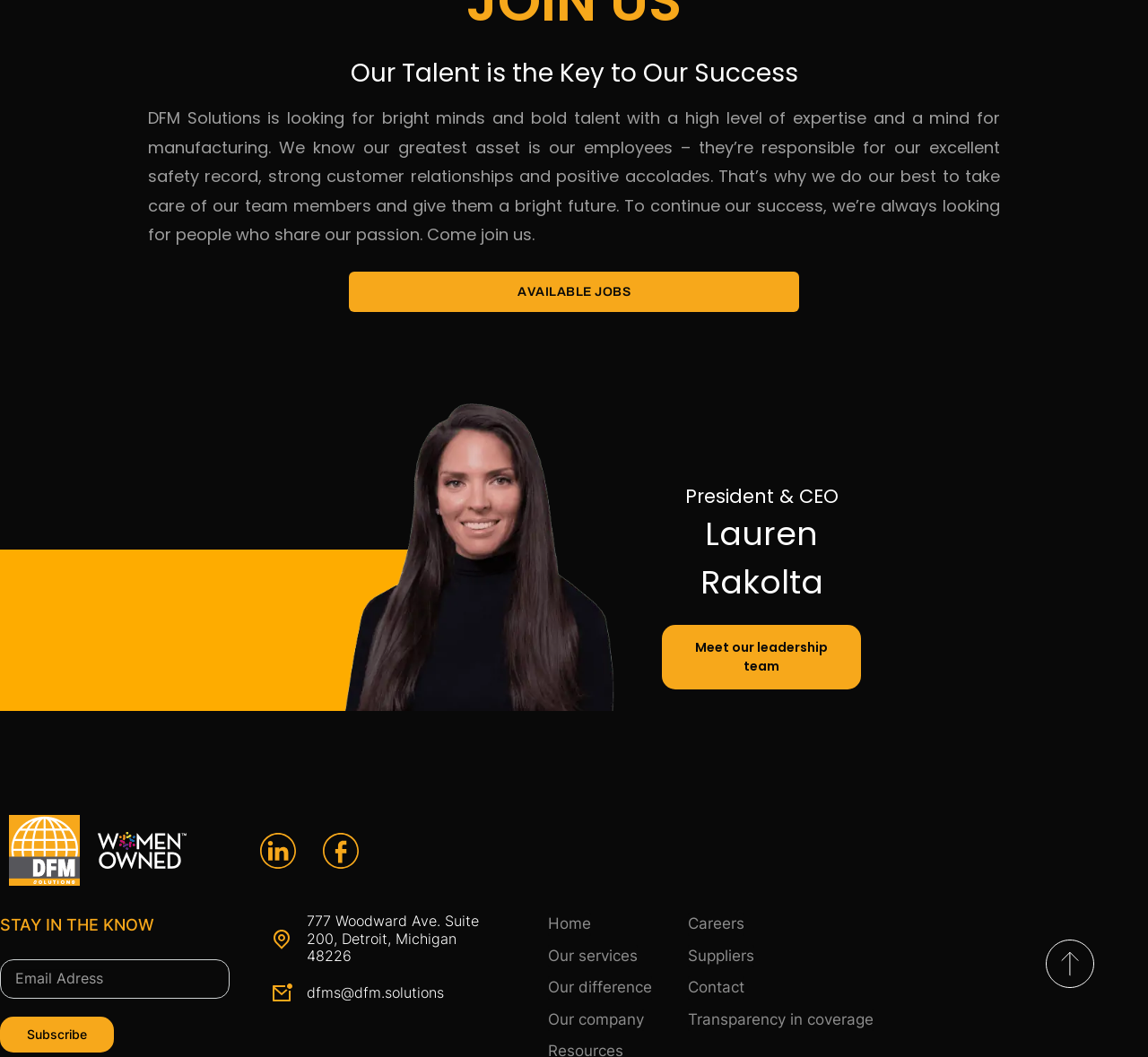How can I stay updated about the company?
Please answer the question with a detailed response using the information from the screenshot.

To stay updated about the company, I can subscribe to their newsletter by entering my email address in the textbox with the label 'Email' and clicking the 'Subscribe' button.